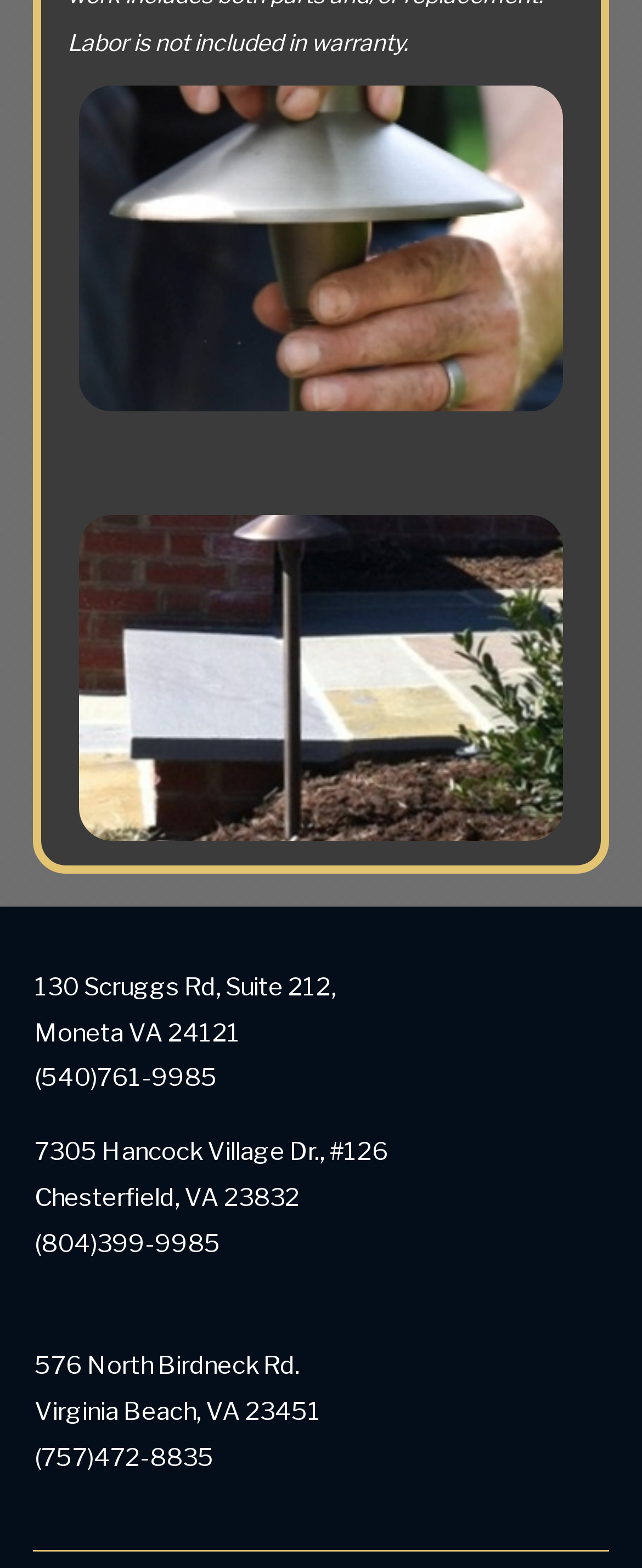Using details from the image, please answer the following question comprehensively:
What is the street address in Moneta, VA?

I found the street address in Moneta, VA by looking at the StaticText element with the bounding box coordinates [0.054, 0.62, 0.523, 0.639] which contains the text '130 Scruggs Rd, Suite 212'.